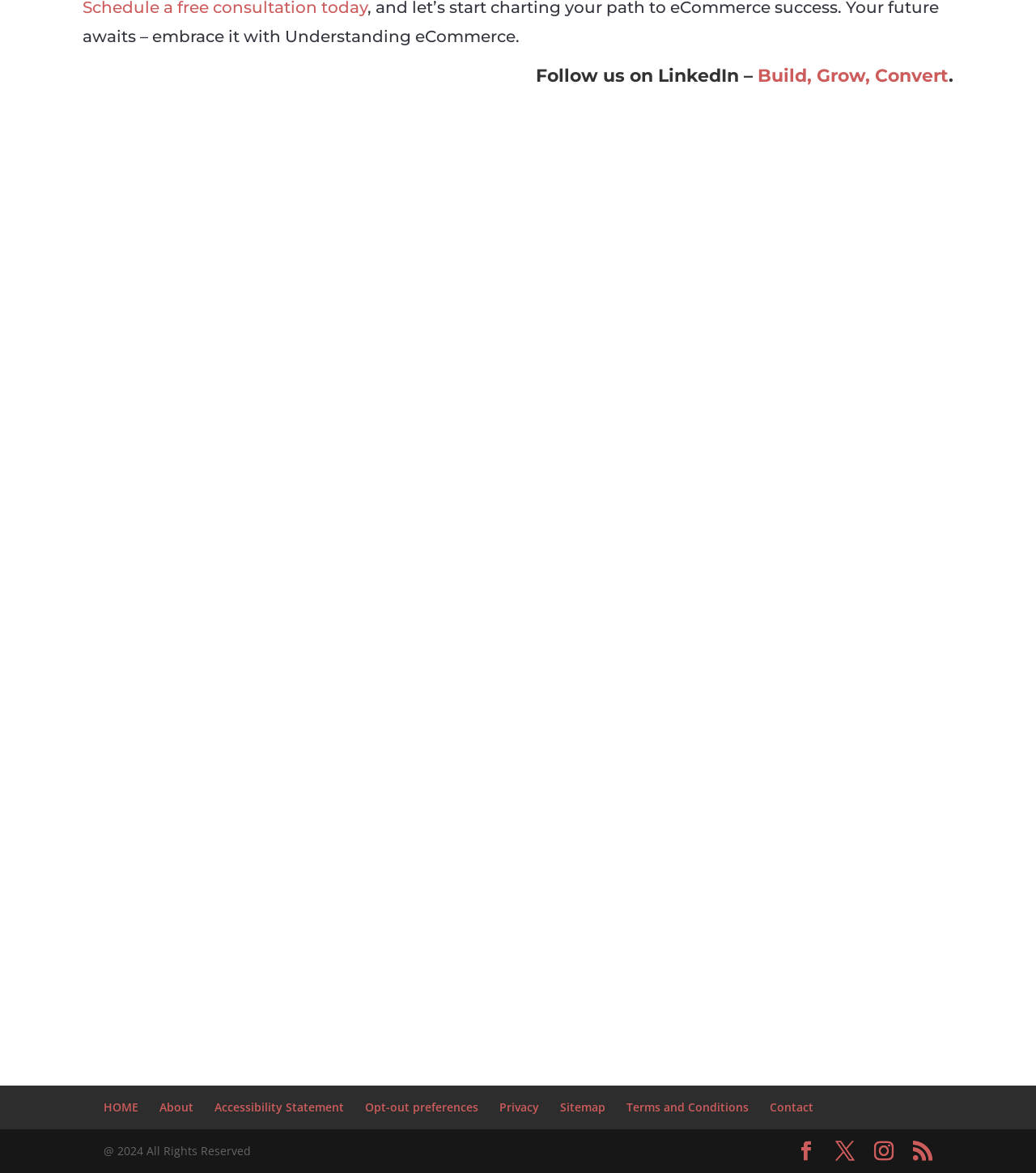What is the copyright year mentioned at the bottom of the page?
Refer to the screenshot and deliver a thorough answer to the question presented.

The copyright year is mentioned in the StaticText element with ID 223, which says '@ 2024 All Rights Reserved'.